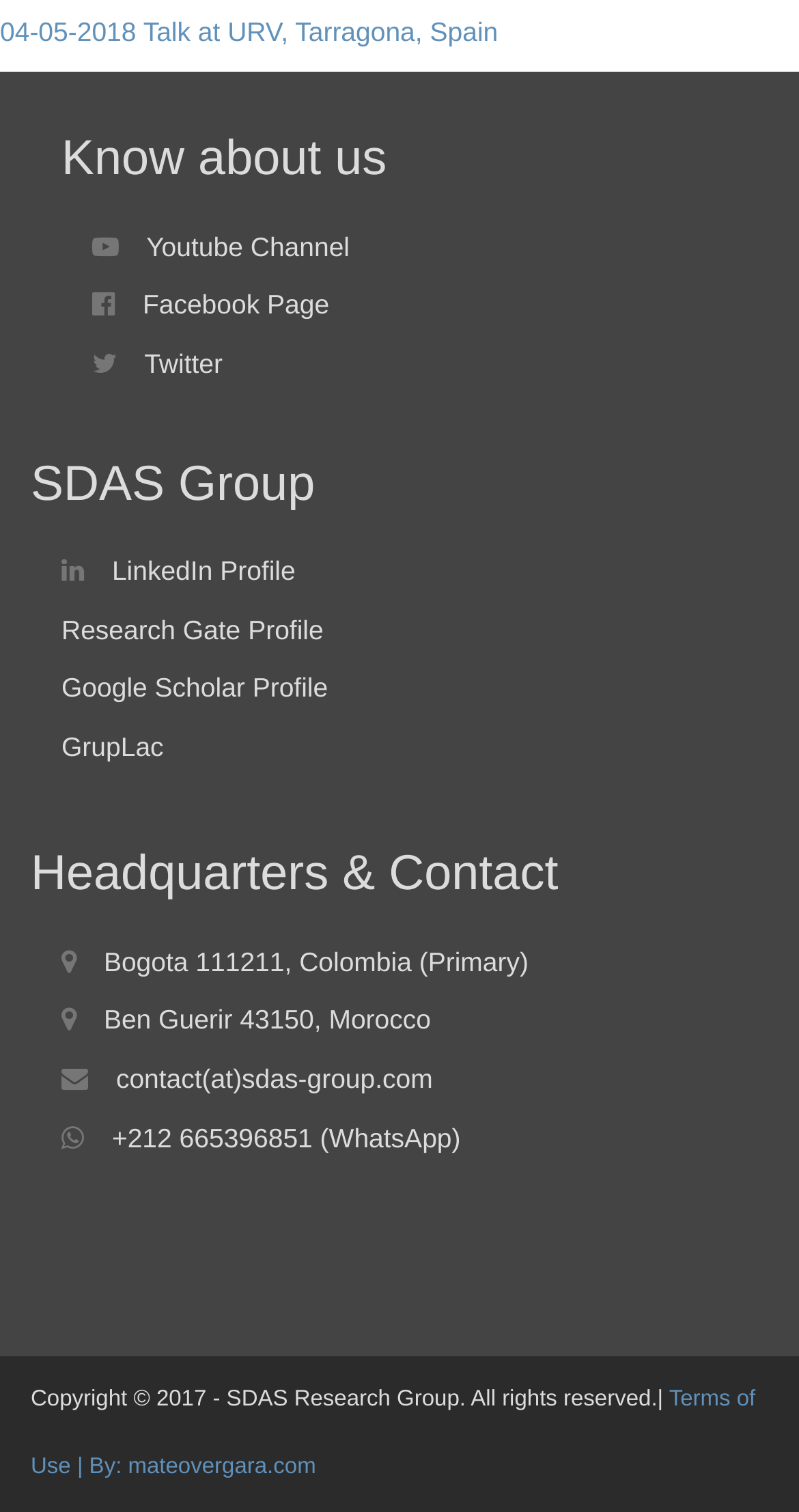How many social media links are available?
Give a detailed and exhaustive answer to the question.

I counted the number of social media links available on the webpage, which are Youtube Channel, Facebook Page, Twitter, LinkedIn Profile, and Research Gate Profile.